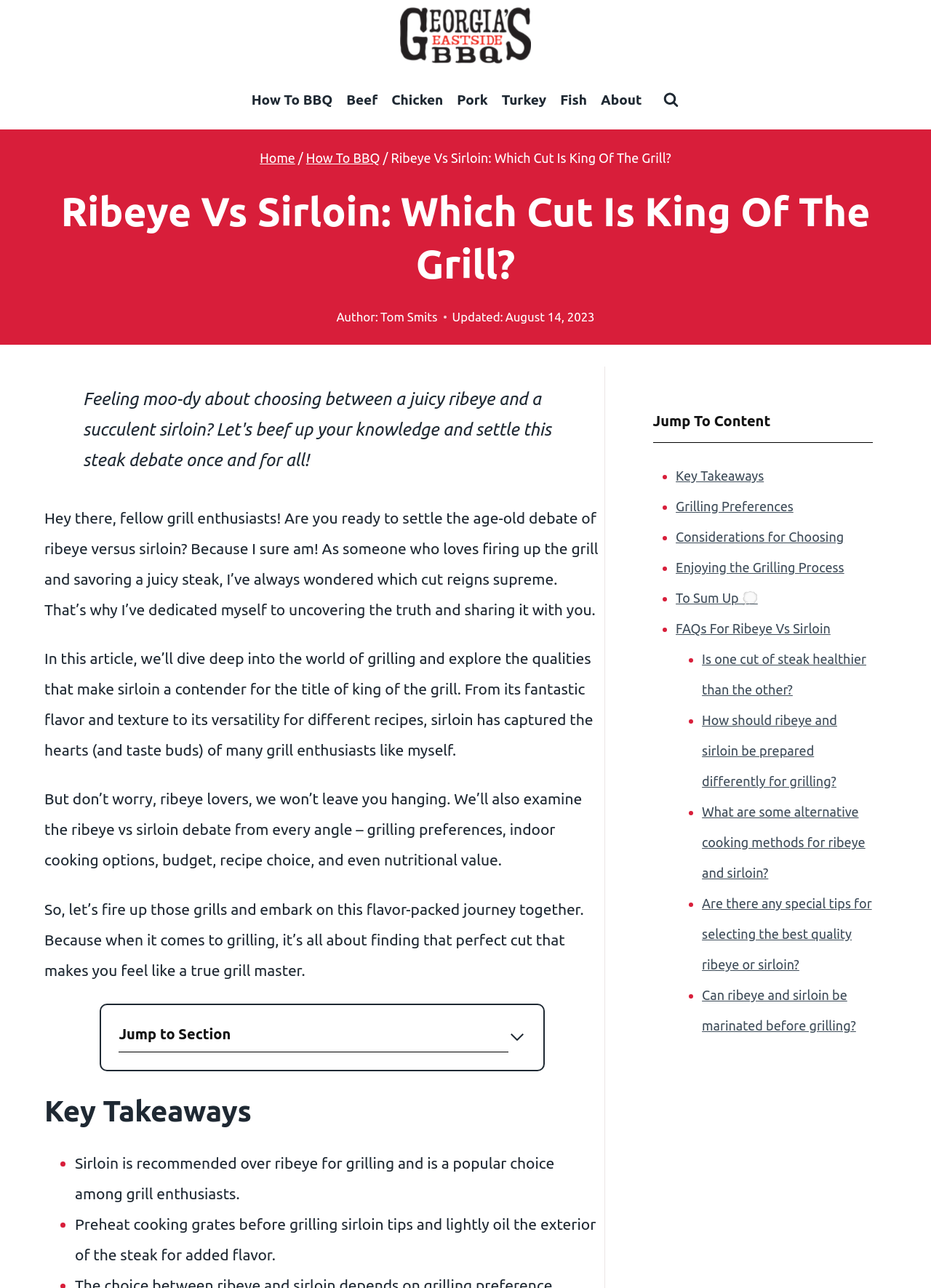Provide a single word or phrase answer to the question: 
What is the date this article was updated?

August 14, 2023